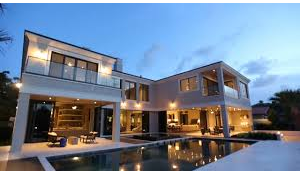Depict the image with a detailed narrative.

The image showcases a stunning modern residential property, exuding elegance and sophistication. With its clean lines, expansive glass windows, and contemporary design, the house features two levels that offer a spacious living environment. The exterior is illuminated by soft lighting, creating a warm and inviting atmosphere as dusk sets in. 

In the foreground, a serene swimming pool reflects the ambient light, enhancing the tranquil vibe of the outdoor space. Surrounding the pool, stylish outdoor furniture suggests an ideal setting for relaxation and entertaining. The overall aesthetic harmoniously combines luxury with comfort, making this home a perfect retreat for both family and guests.